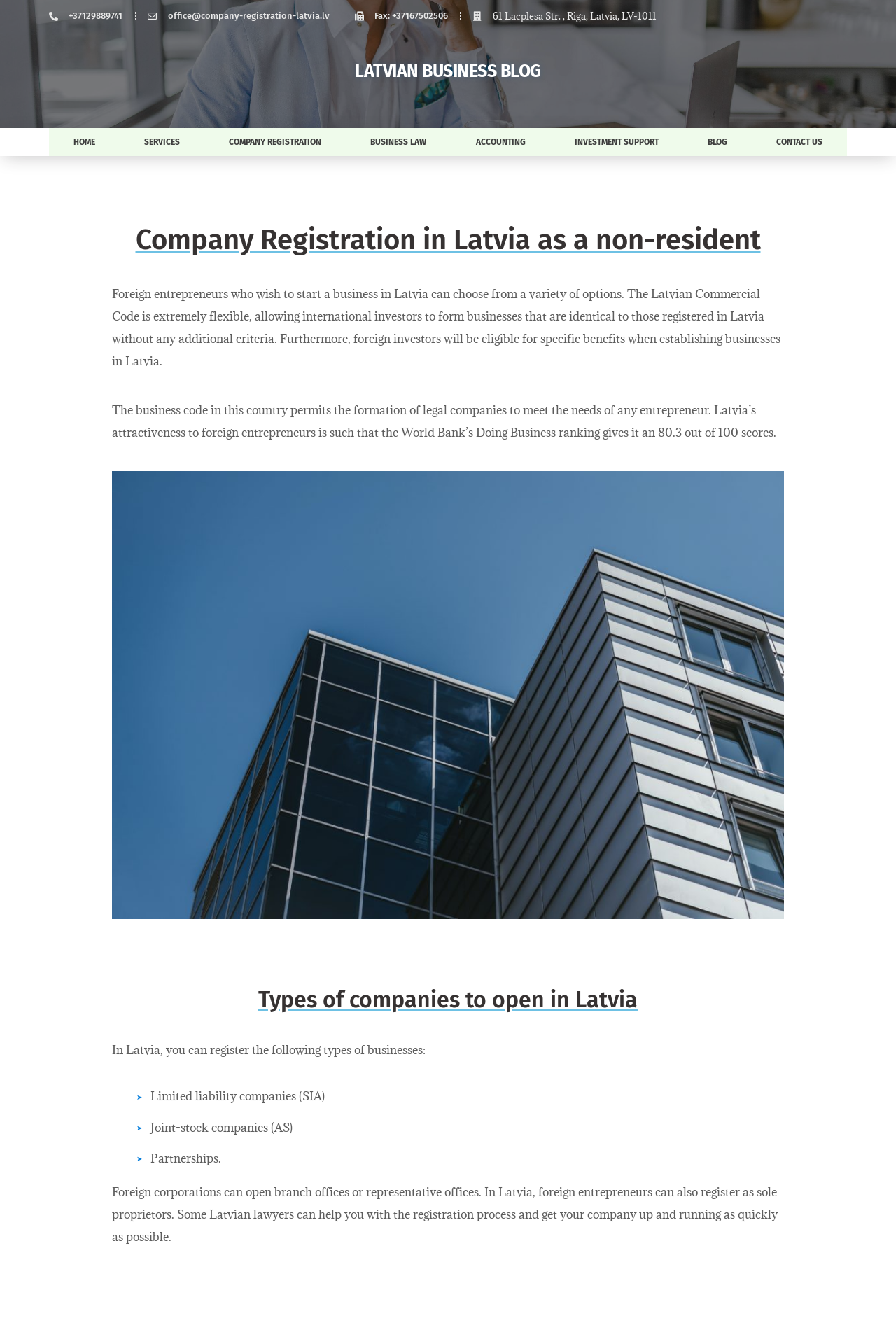What is the phone number to contact?
Look at the image and answer with only one word or phrase.

+37129889741